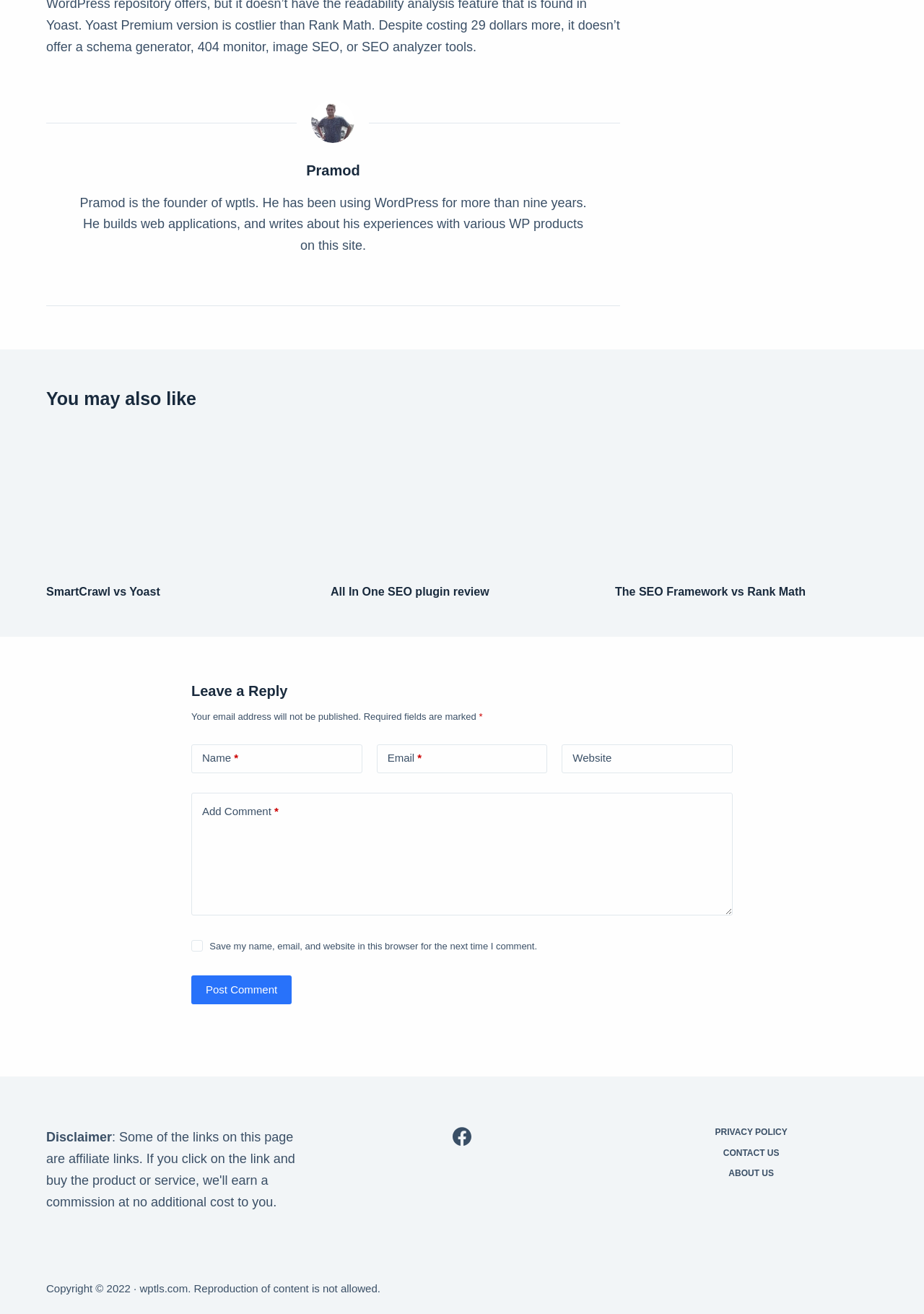Please answer the following question as detailed as possible based on the image: 
What is the name of the founder of wptls?

The answer can be found in the heading element with the text 'Pramod' and the static text element that describes him as the founder of wptls.